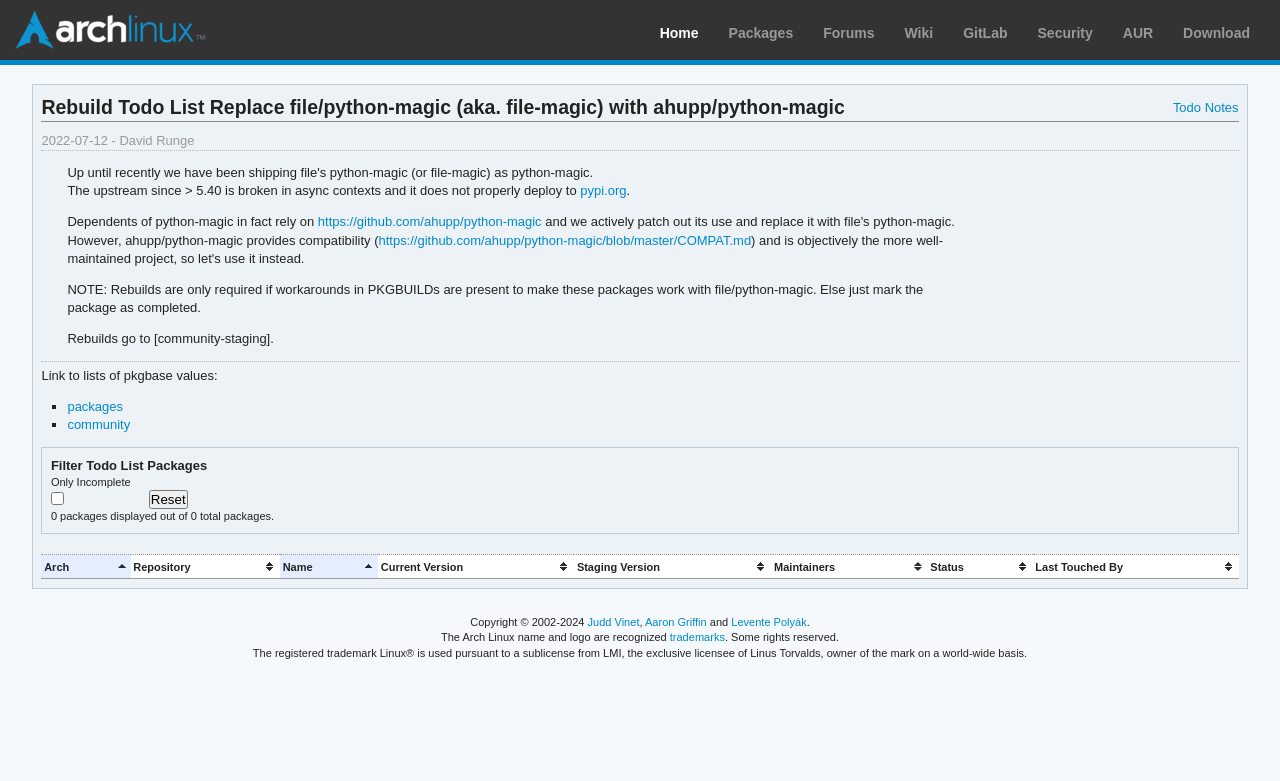Identify the bounding box of the UI element described as follows: "Last Touched By". Provide the coordinates as four float numbers in the range of 0 to 1 [left, top, right, bottom].

[0.807, 0.709, 0.968, 0.741]